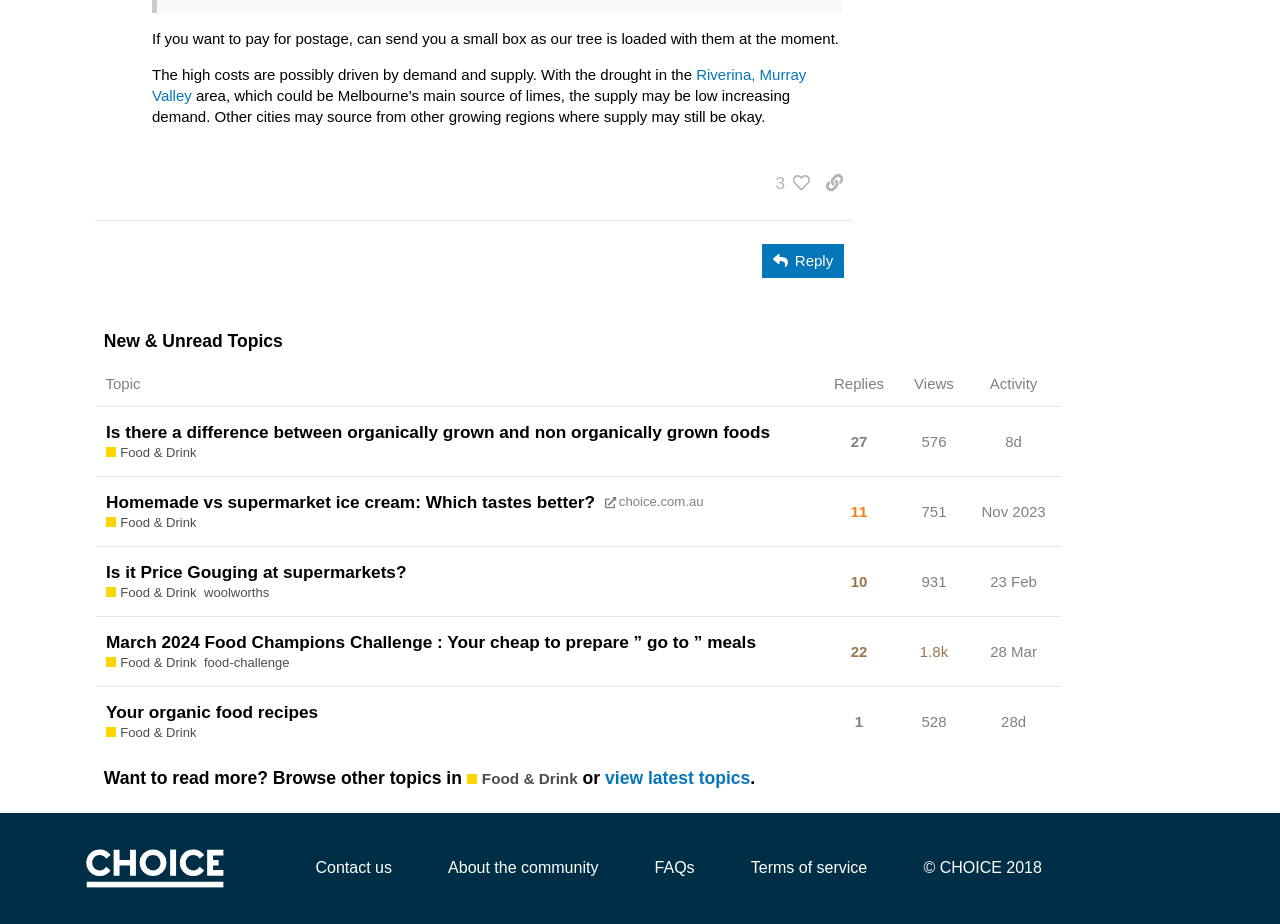How many replies does the second topic have?
Provide a thorough and detailed answer to the question.

I found the answer by examining the second row of the table under the 'New & Unread Topics' heading, where the number of replies is indicated as 'This topic has 11 replies with an extremely high like to post ratio'.